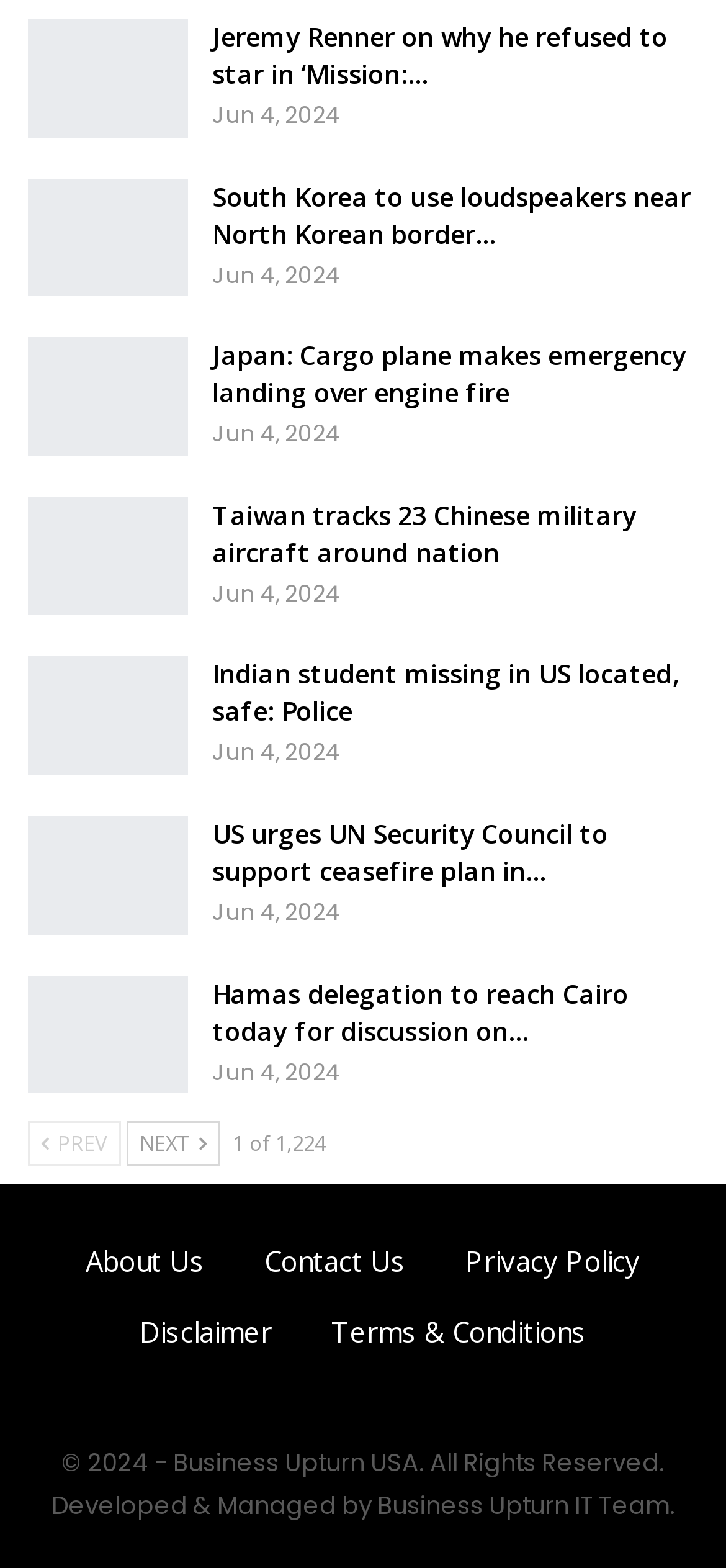Please identify the bounding box coordinates for the region that you need to click to follow this instruction: "Click on the link to read about Japan's cargo plane making an emergency landing".

[0.292, 0.215, 0.946, 0.261]